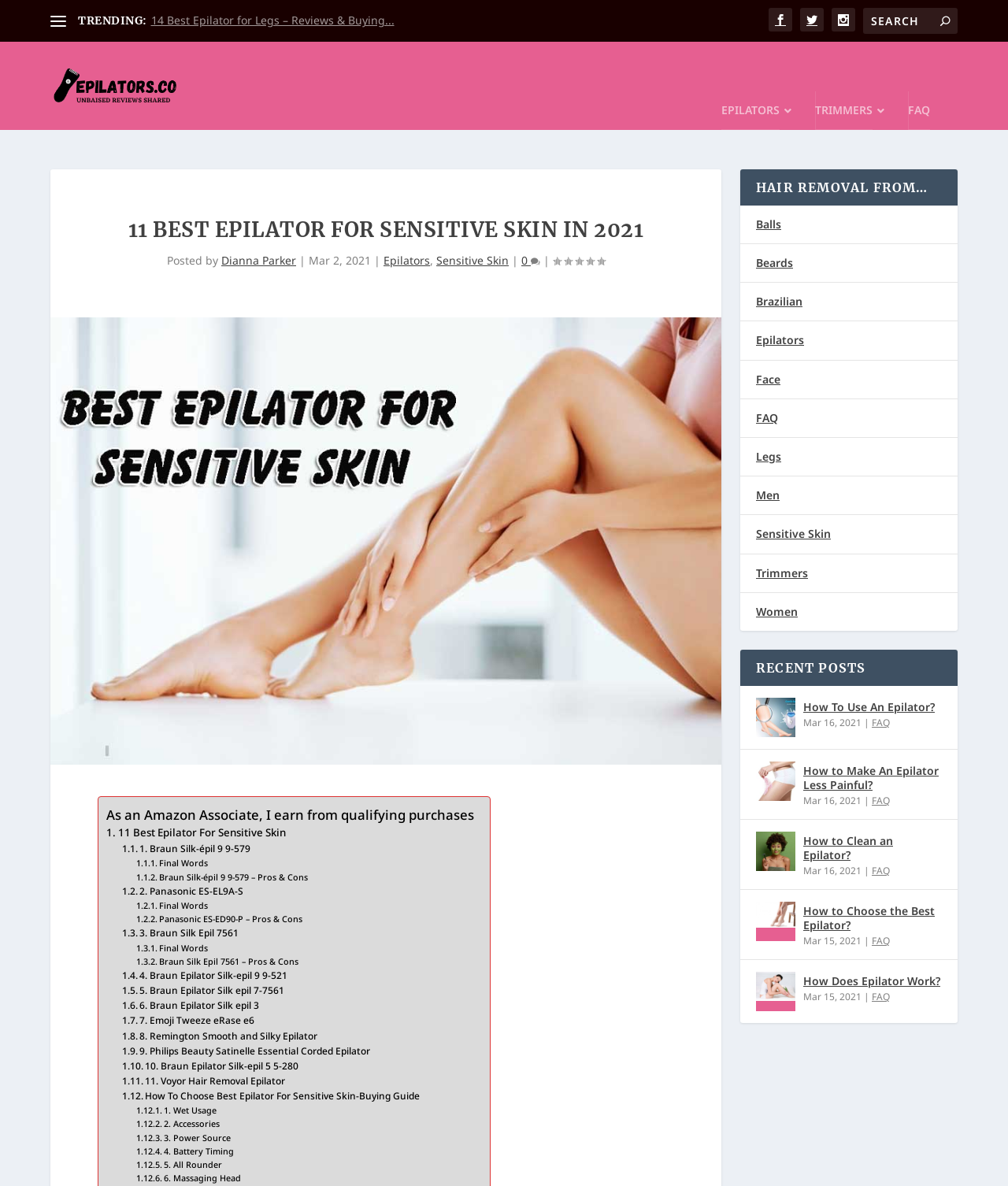What is the category of hair removal discussed in the 'HAIR REMOVAL FROM…' section?
Give a detailed explanation using the information visible in the image.

The 'HAIR REMOVAL FROM…' section appears to be discussing hair removal from various body parts, including balls, beards, Brazilian, face, legs, and more.